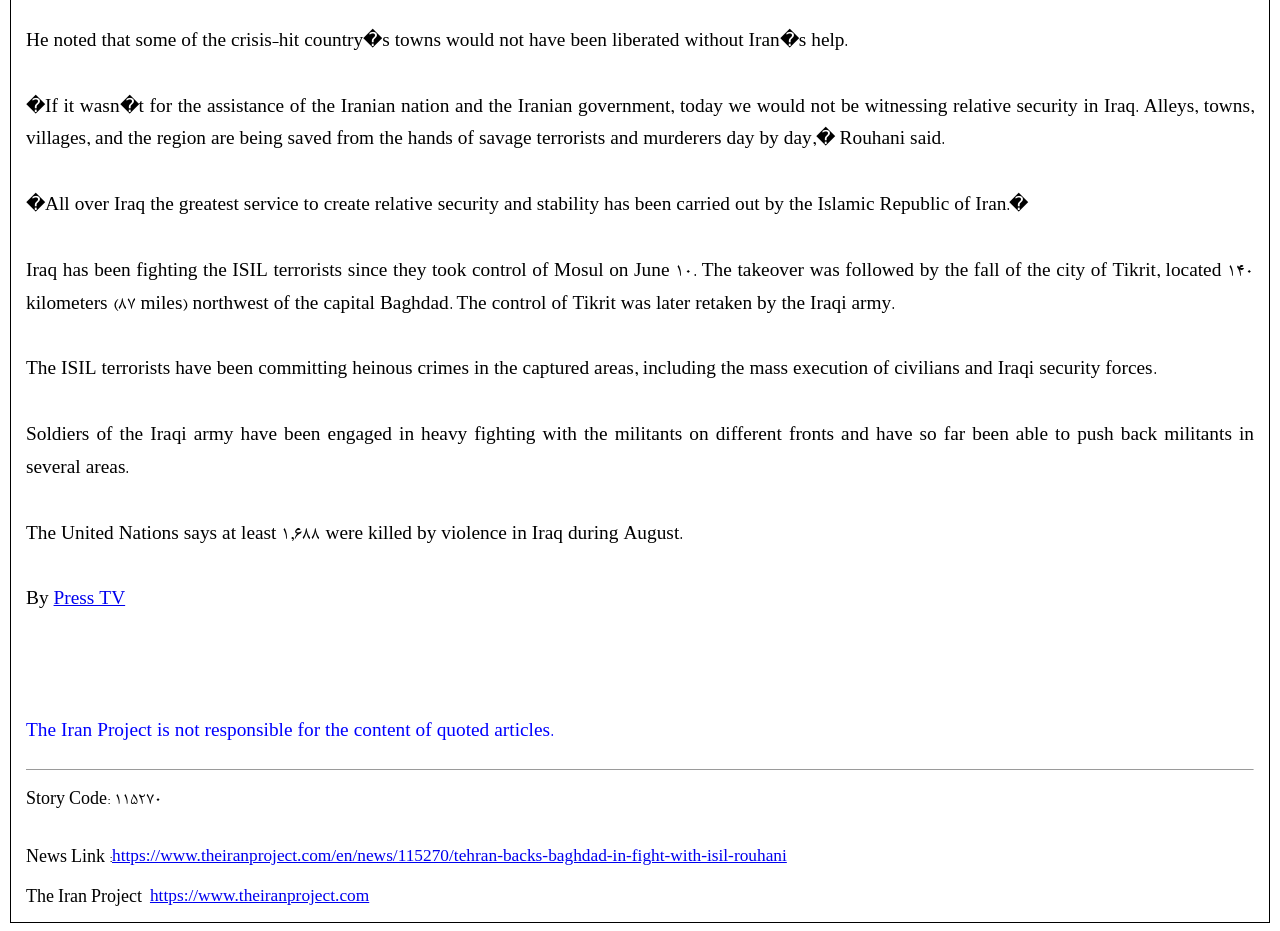Identify the bounding box of the HTML element described as: "https://www.theiranproject.com/en/news/115270/tehran-backs-baghdad-in-fight-with-isil-rouhani".

[0.088, 0.909, 0.615, 0.93]